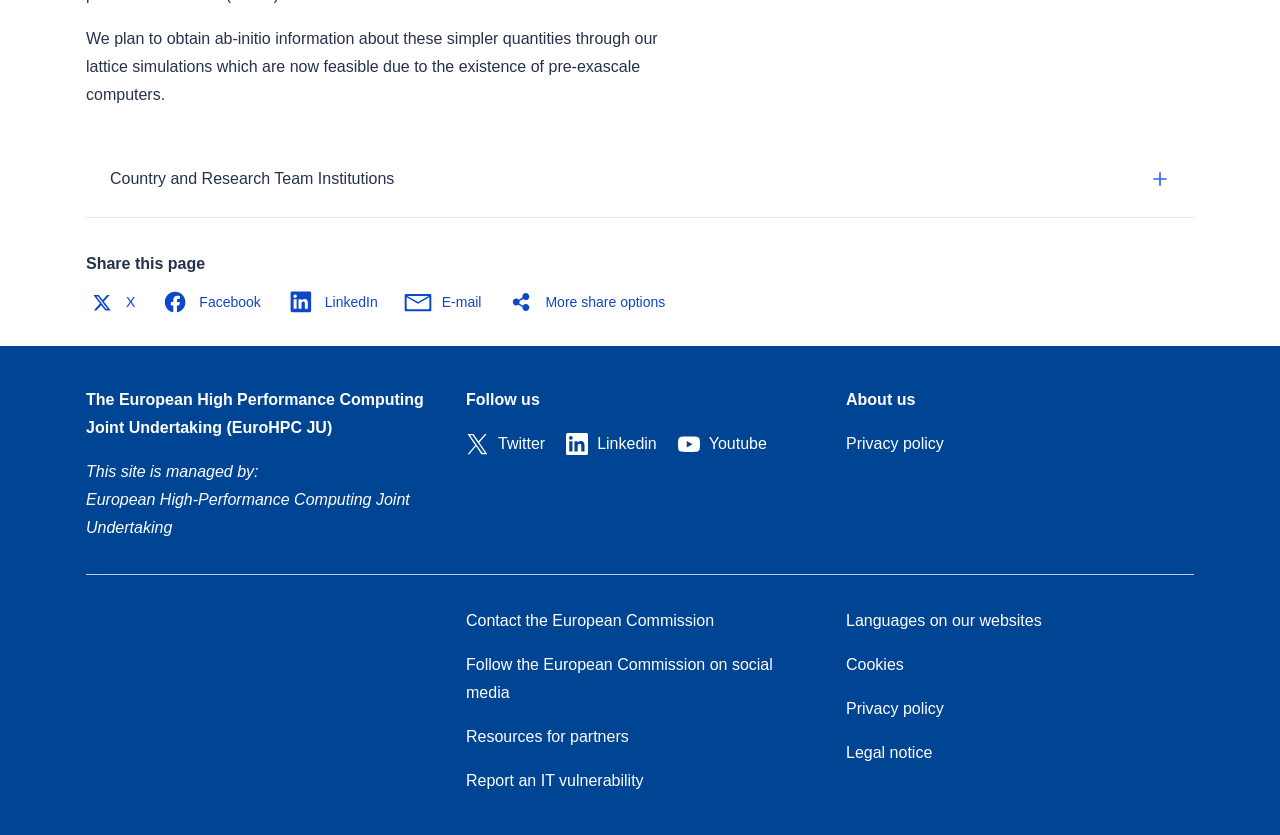Please identify the bounding box coordinates of the area that needs to be clicked to fulfill the following instruction: "Follow the European High Performance Computing Joint Undertaking (EuroHPC JU) on Twitter."

[0.364, 0.521, 0.426, 0.542]